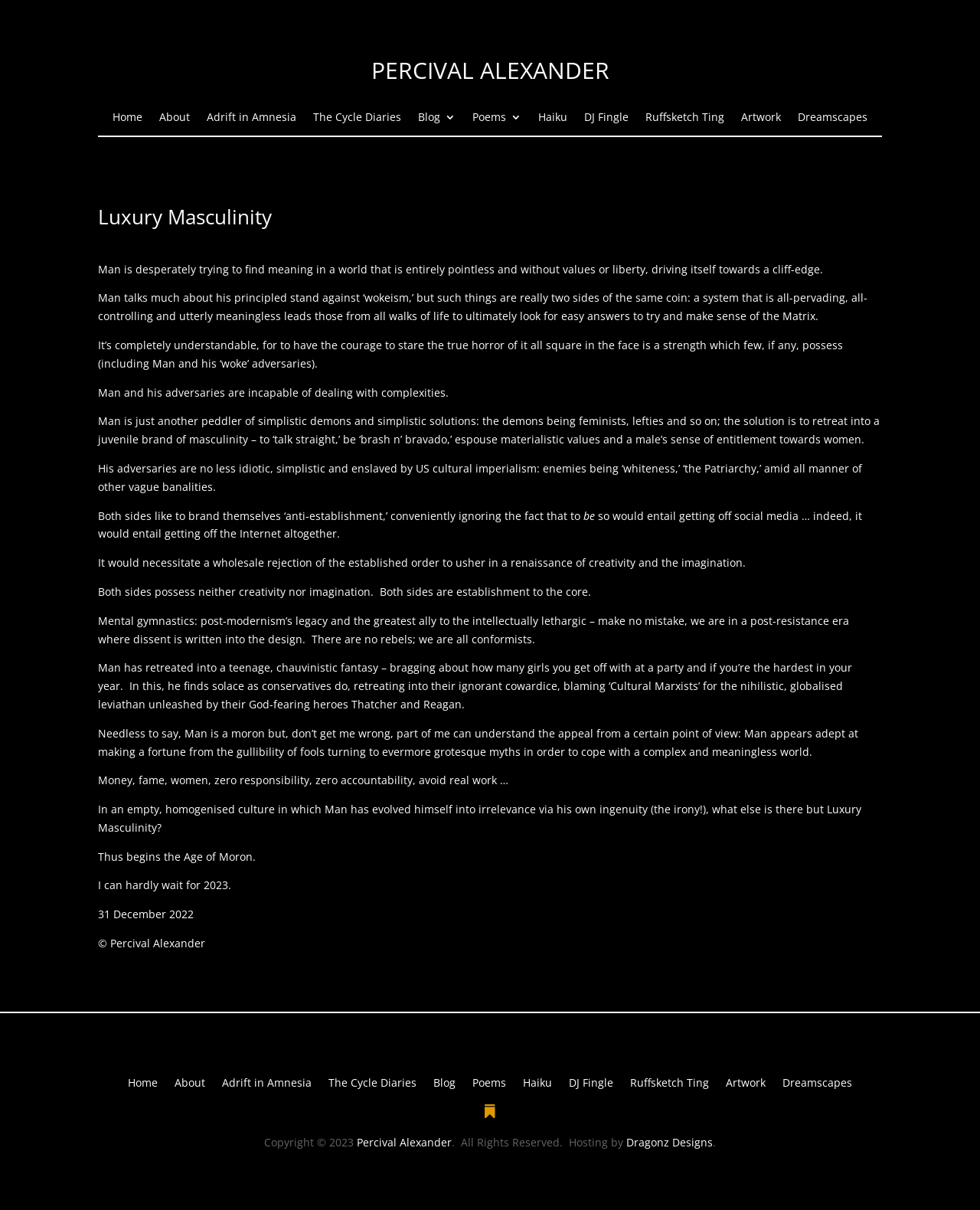Using the details from the image, please elaborate on the following question: What is the date mentioned at the bottom of the page?

I found the answer by looking at the bottom of the page where the date '31 December 2022' is mentioned. This date is likely the date when the content was last updated or published.